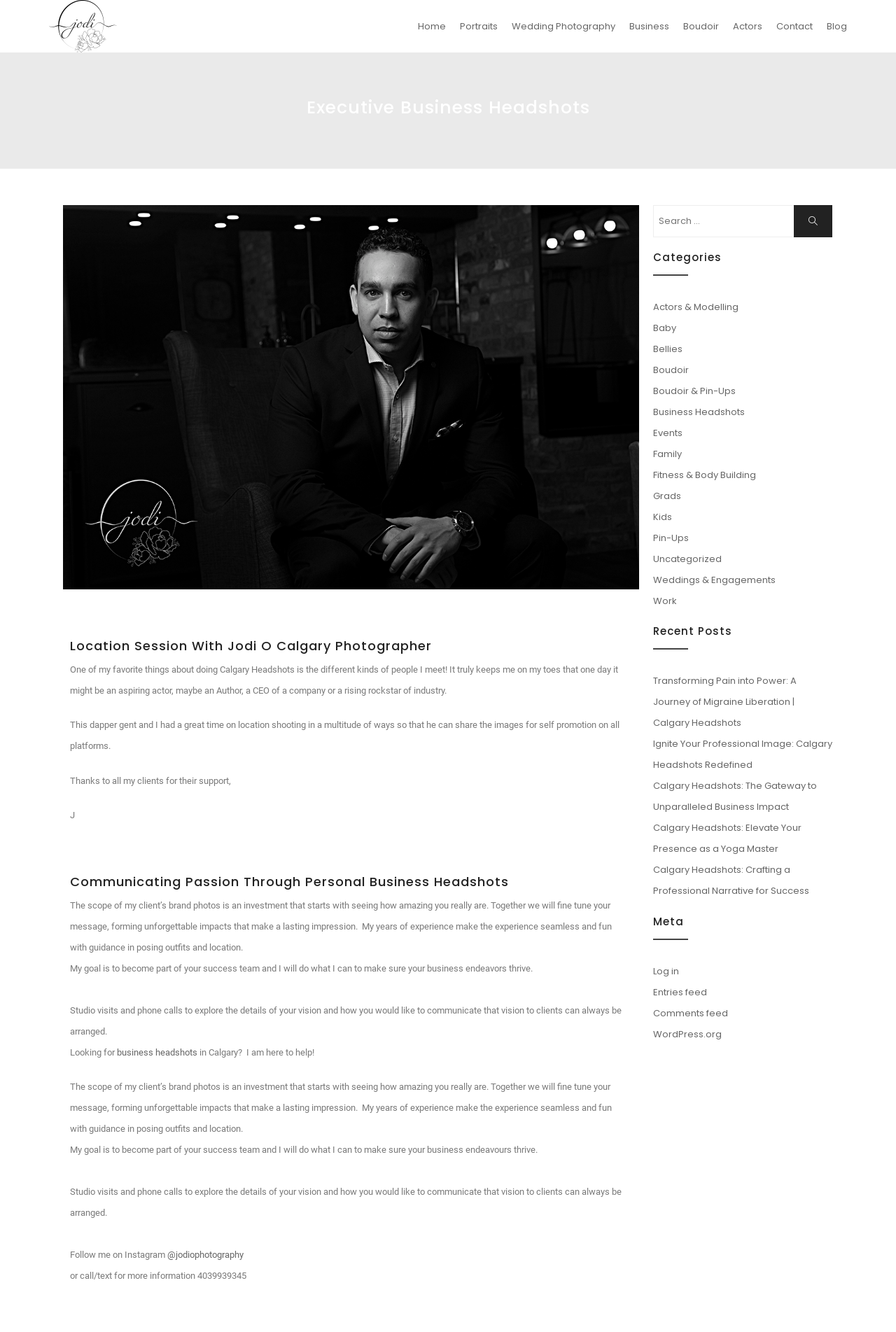What types of photography services are offered?
Refer to the image and answer the question using a single word or phrase.

Multiple